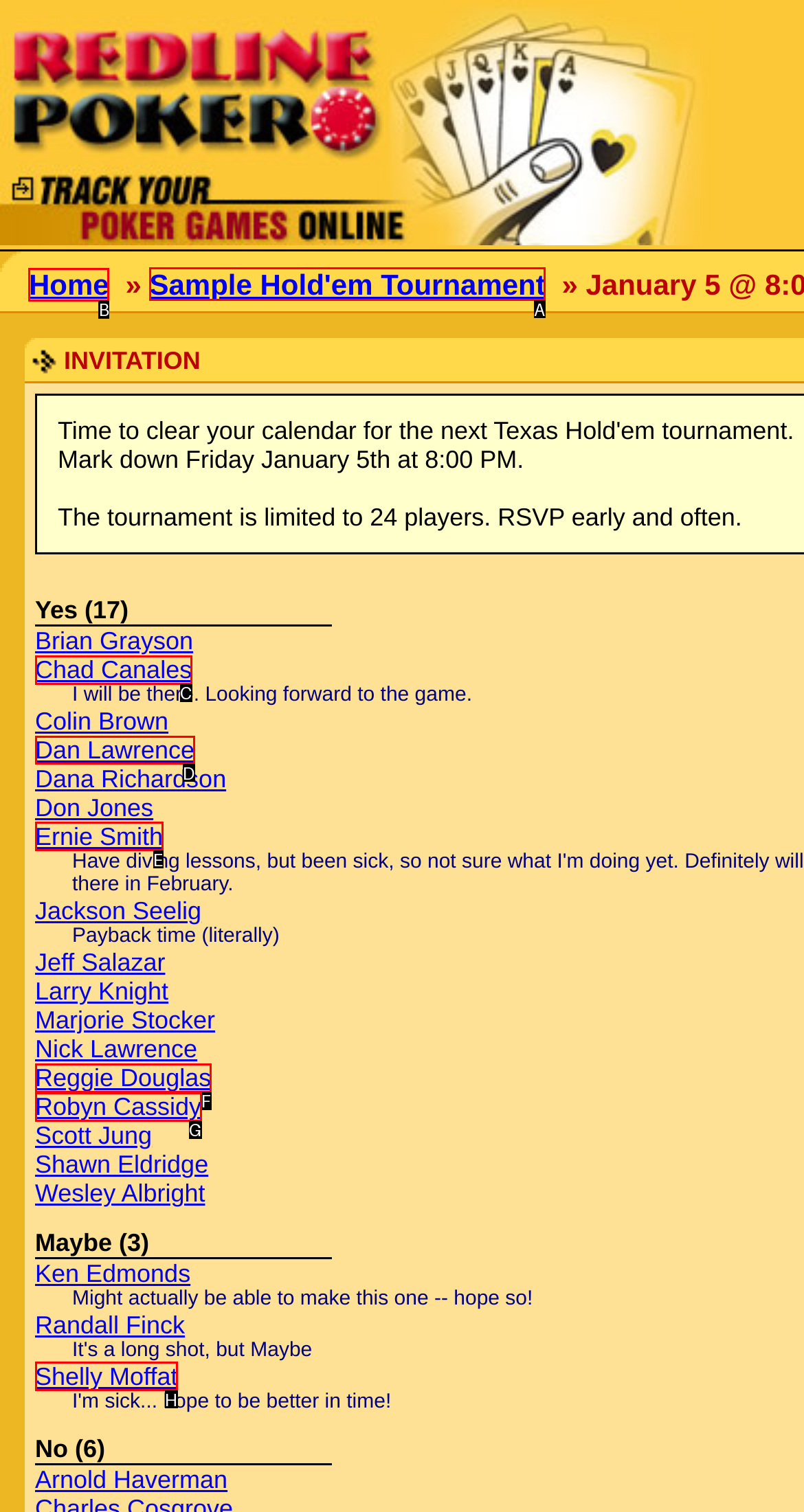Tell me which option I should click to complete the following task: View Sample Hold'em Tournament details Answer with the option's letter from the given choices directly.

A